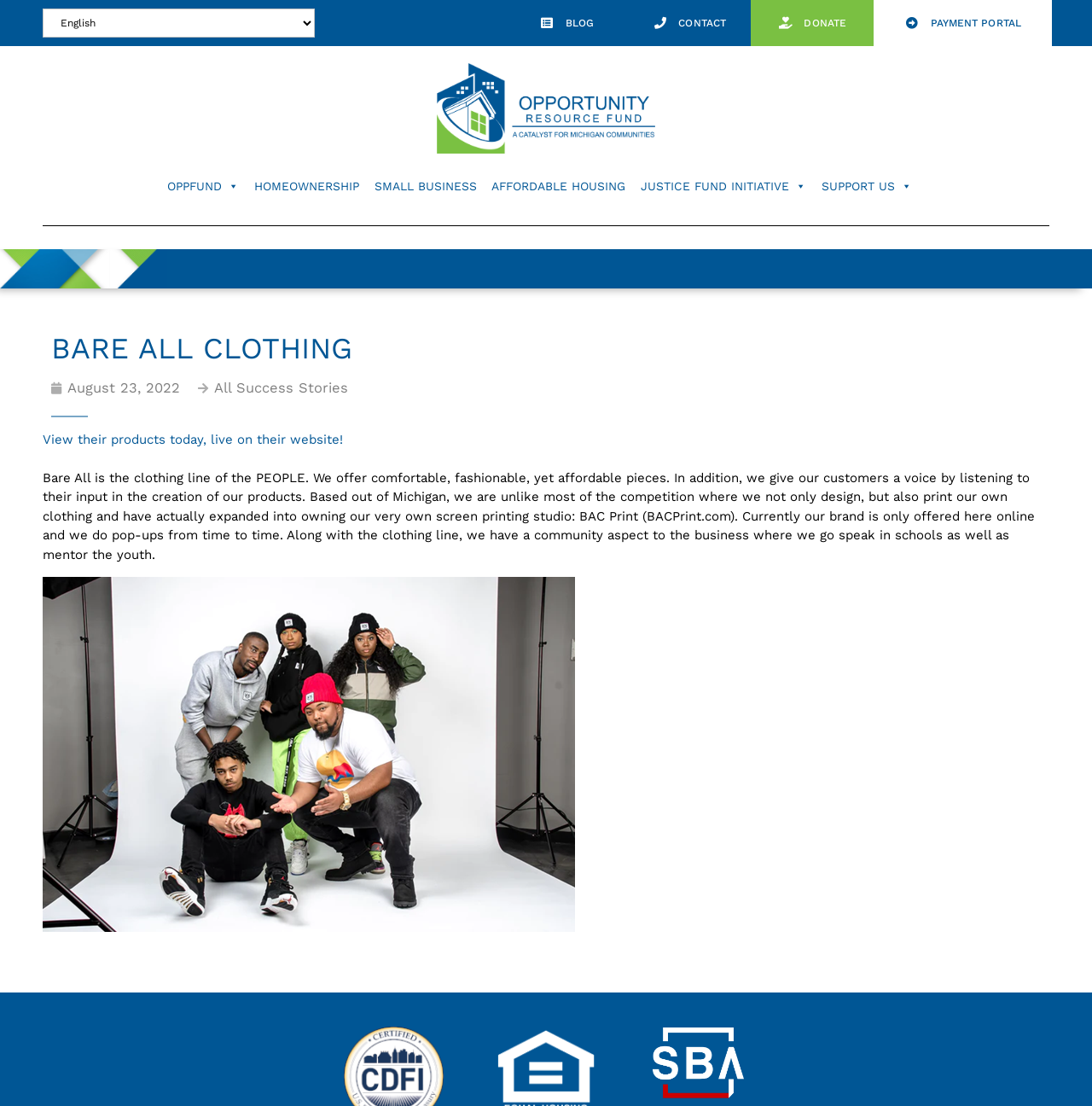Identify the bounding box coordinates of the specific part of the webpage to click to complete this instruction: "Visit the blog".

[0.47, 0.012, 0.567, 0.03]